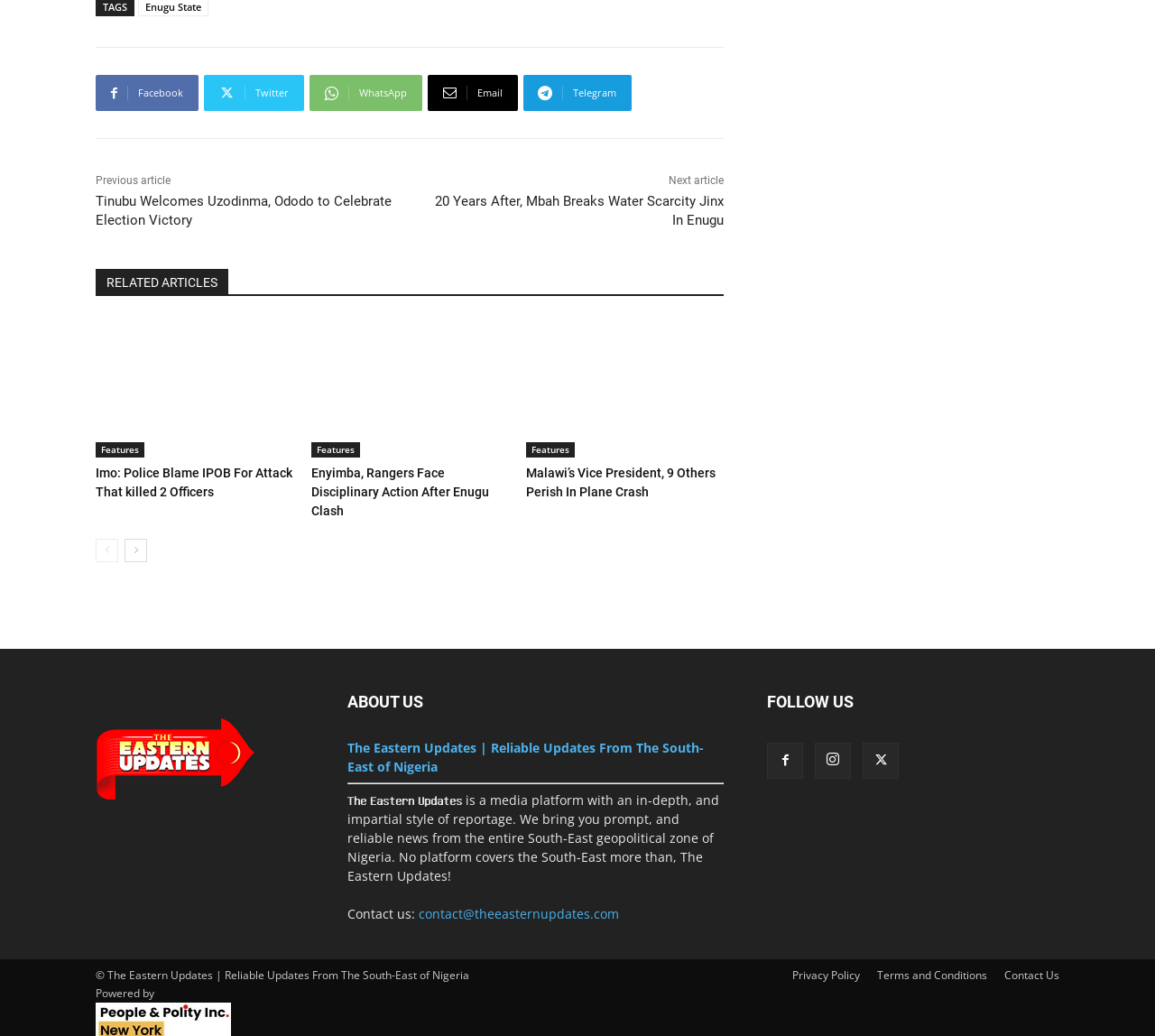How many social media platforms are listed in the 'FOLLOW US' section?
Using the image provided, answer with just one word or phrase.

3